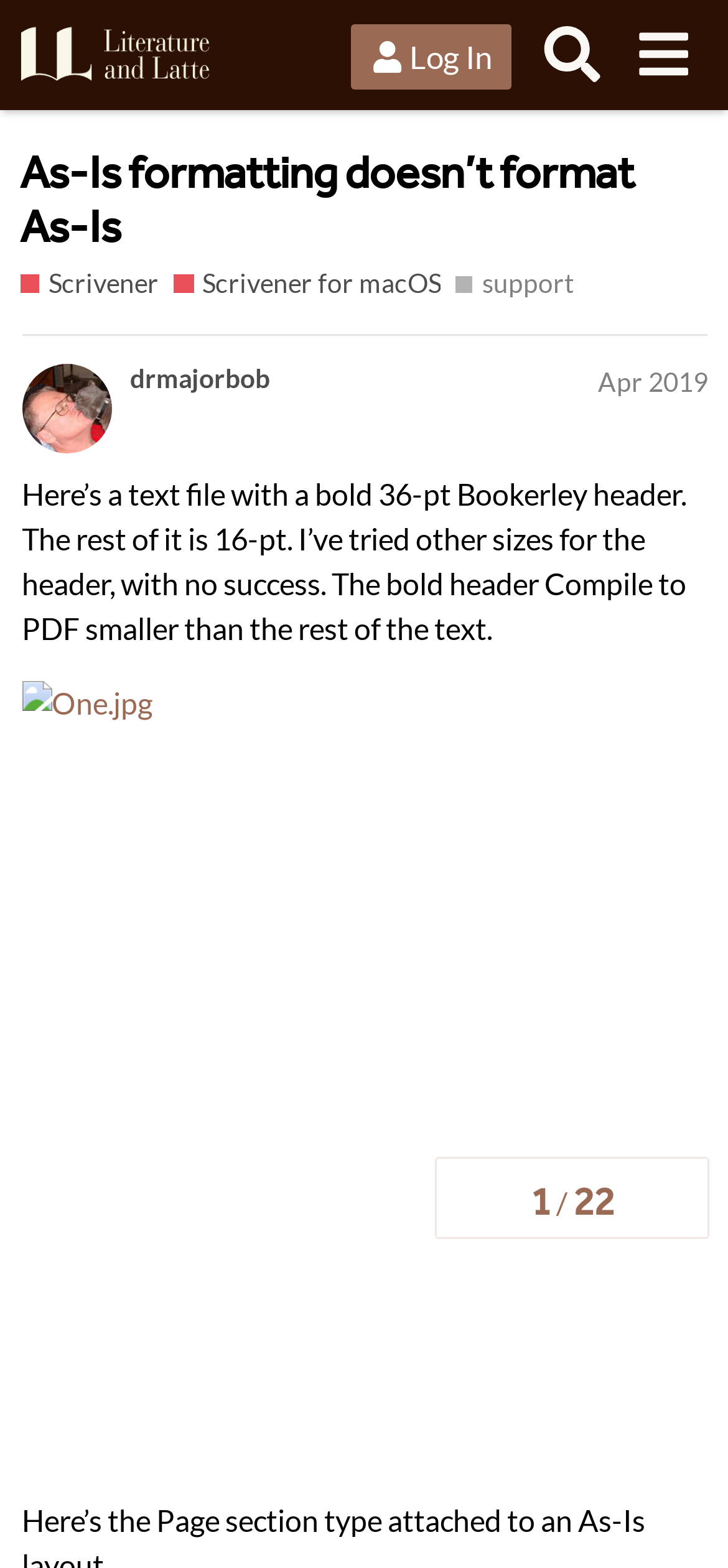Find the bounding box of the UI element described as follows: "​".

[0.848, 0.006, 0.973, 0.064]